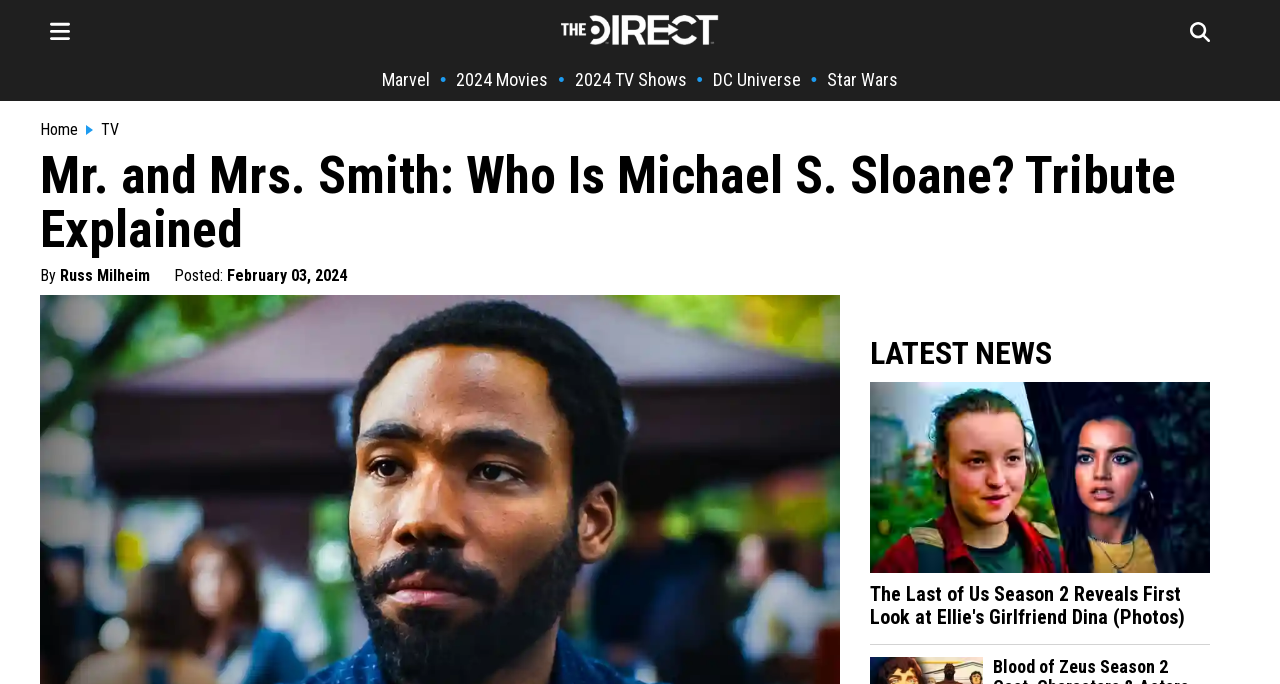Who wrote the article?
Refer to the image and offer an in-depth and detailed answer to the question.

I found the author's name by looking at the text next to the 'By' label, which is 'Russ Milheim'.